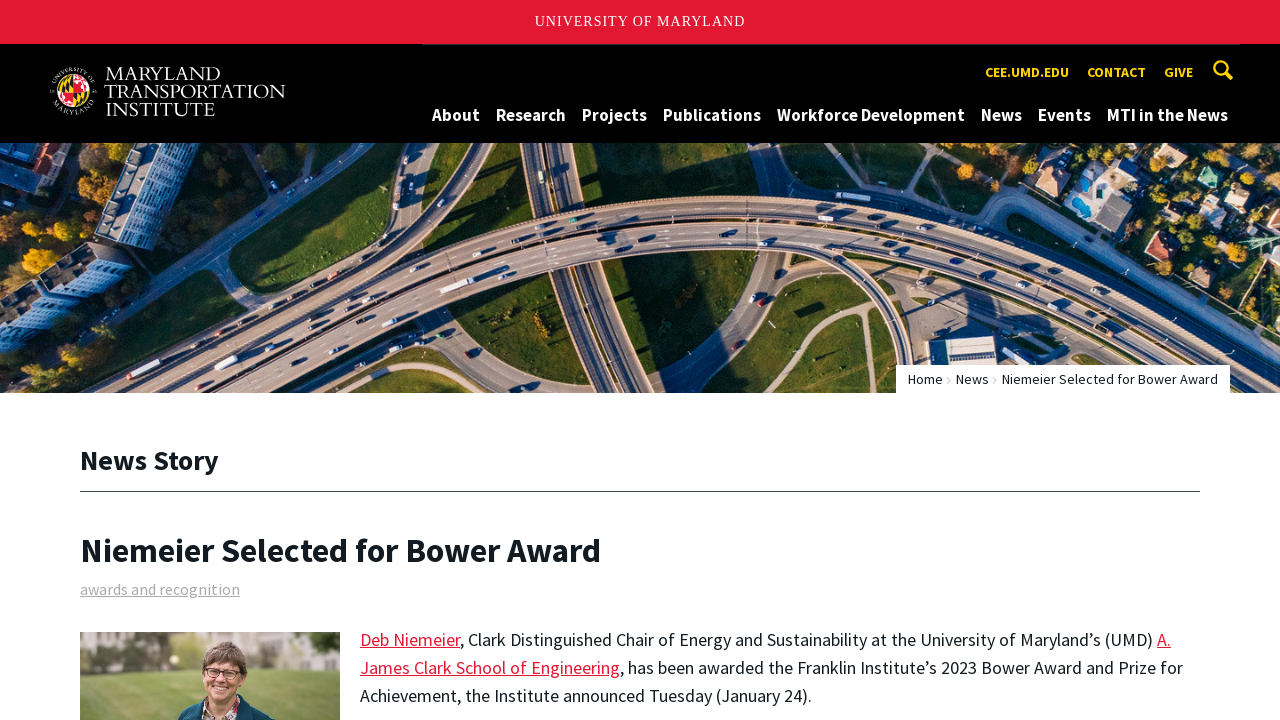Pinpoint the bounding box coordinates of the clickable area necessary to execute the following instruction: "Learn about the A. James Clark School of Engineering". The coordinates should be given as four float numbers between 0 and 1, namely [left, top, right, bottom].

[0.039, 0.068, 0.242, 0.187]